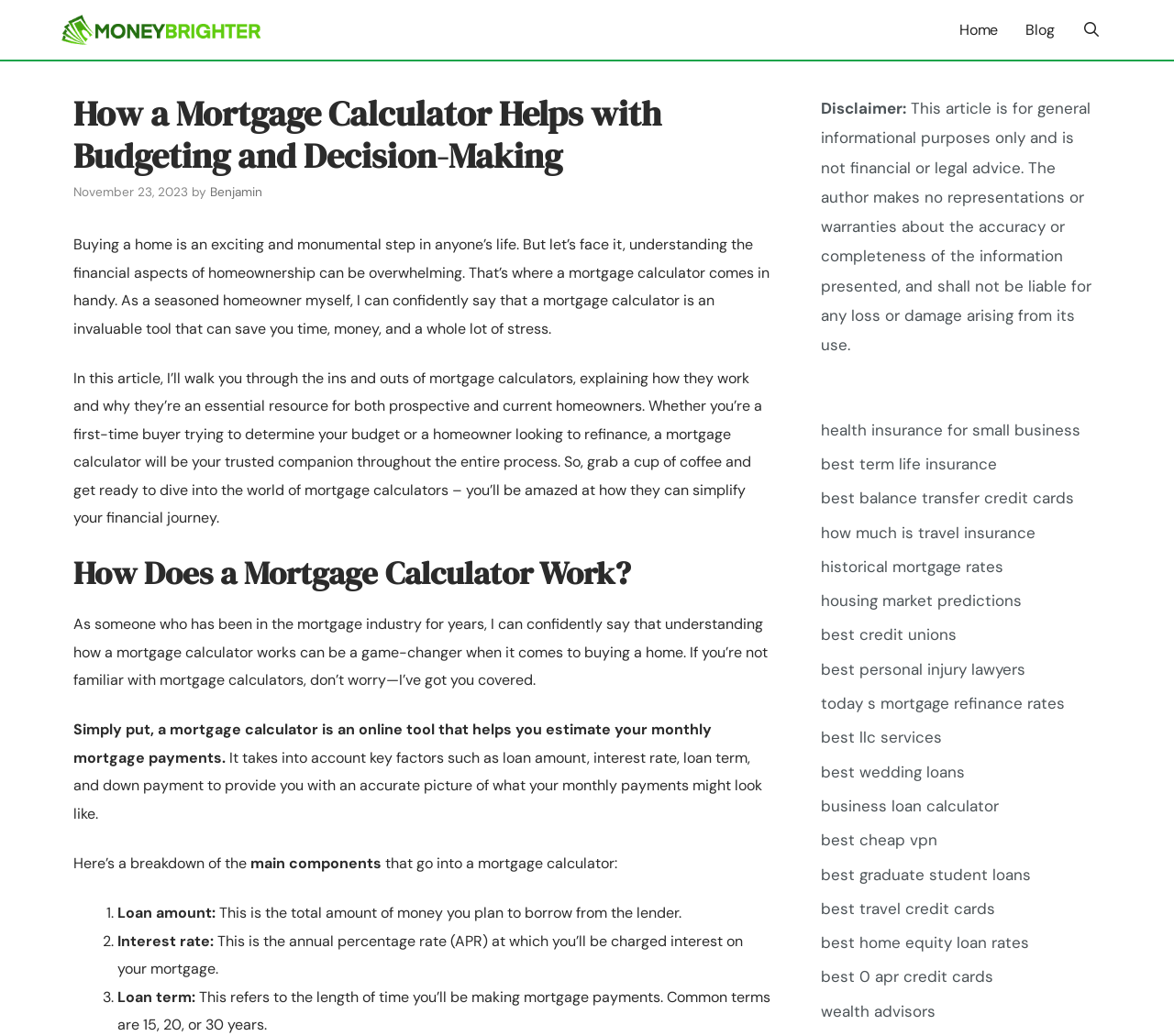Identify the bounding box coordinates of the clickable region to carry out the given instruction: "Click on the 'Home' link".

[0.805, 0.0, 0.862, 0.058]